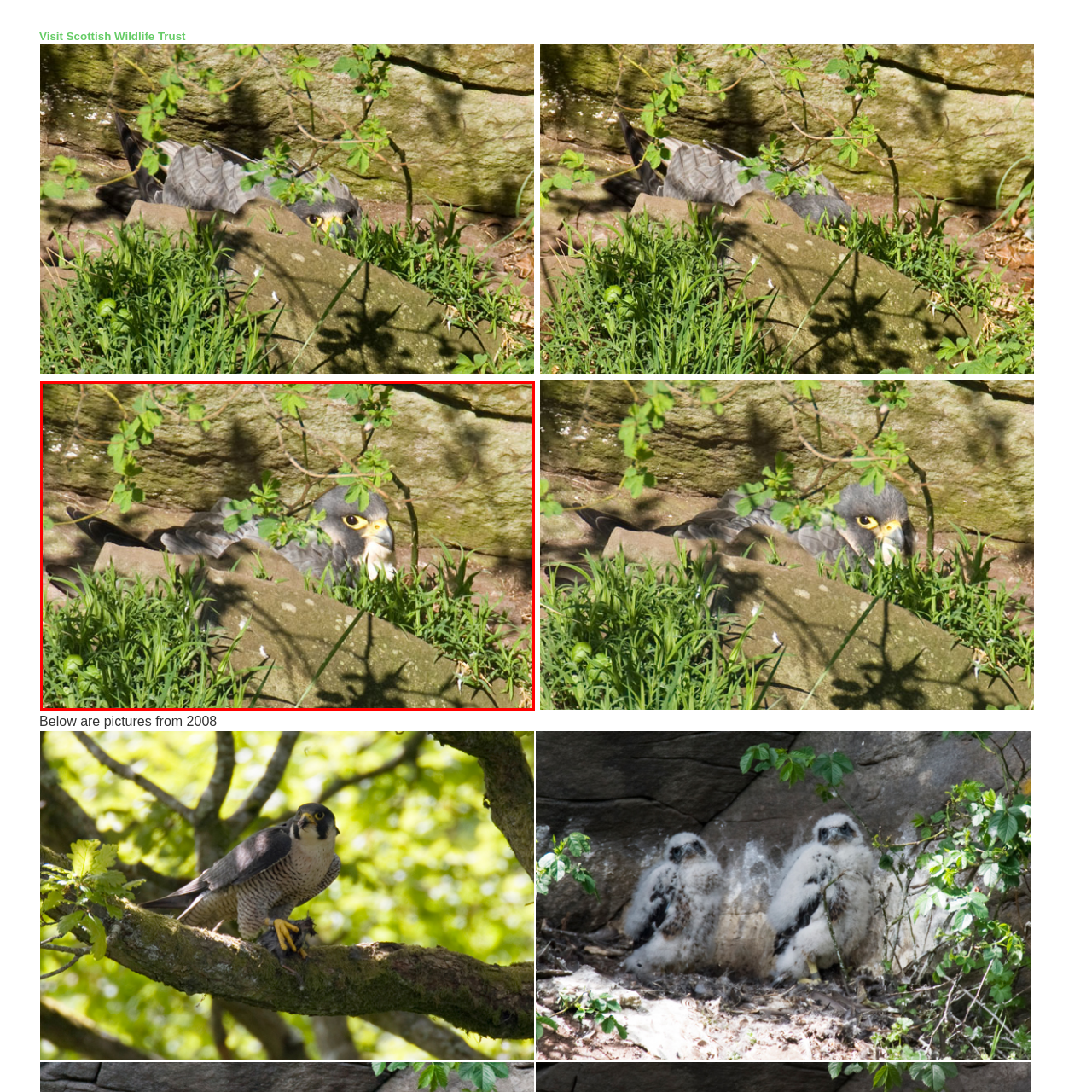Observe the image area highlighted by the pink border and answer the ensuing question in detail, using the visual cues: 
Is the falcon in motion?

The caption describes the falcon as being in a 'moment of stillness', which implies that the bird is not moving or in motion.